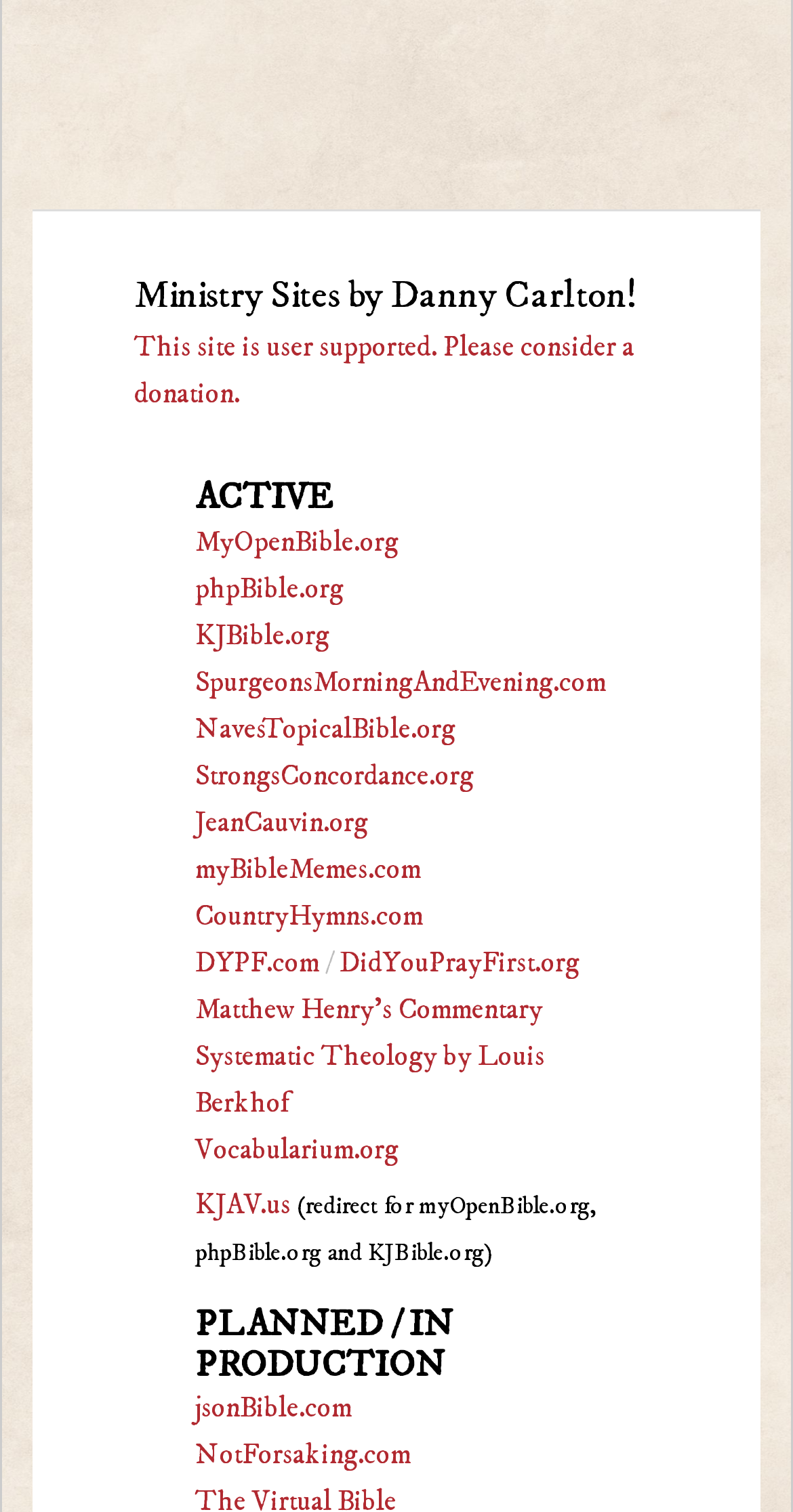Locate the bounding box coordinates of the area that needs to be clicked to fulfill the following instruction: "Explore jsonBible.com". The coordinates should be in the format of four float numbers between 0 and 1, namely [left, top, right, bottom].

[0.246, 0.92, 0.444, 0.944]